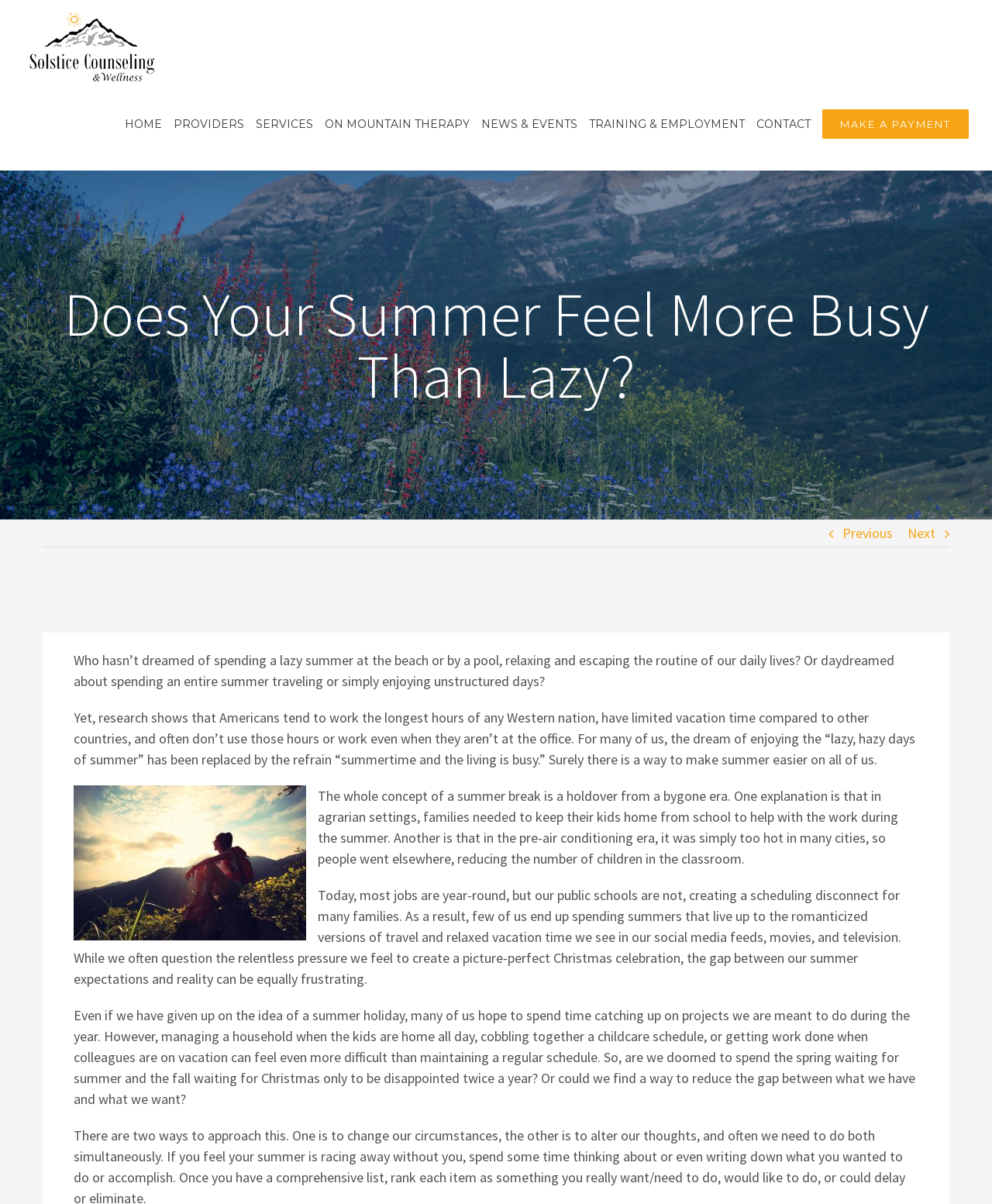Given the following UI element description: "SERVICES", find the bounding box coordinates in the webpage screenshot.

[0.258, 0.071, 0.316, 0.135]